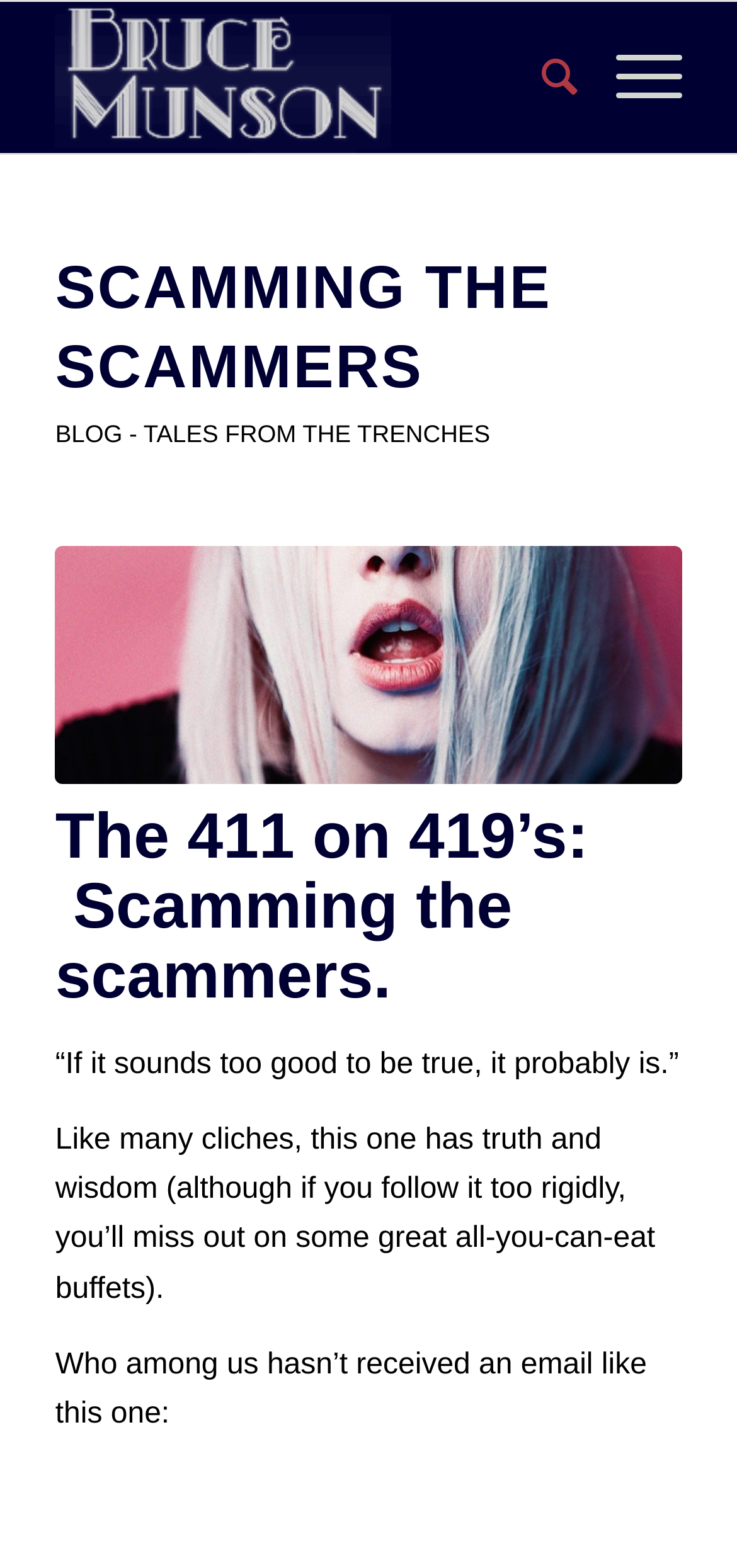Based on the element description "SCAMMING THE SCAMMERS", predict the bounding box coordinates of the UI element.

[0.075, 0.161, 0.748, 0.255]